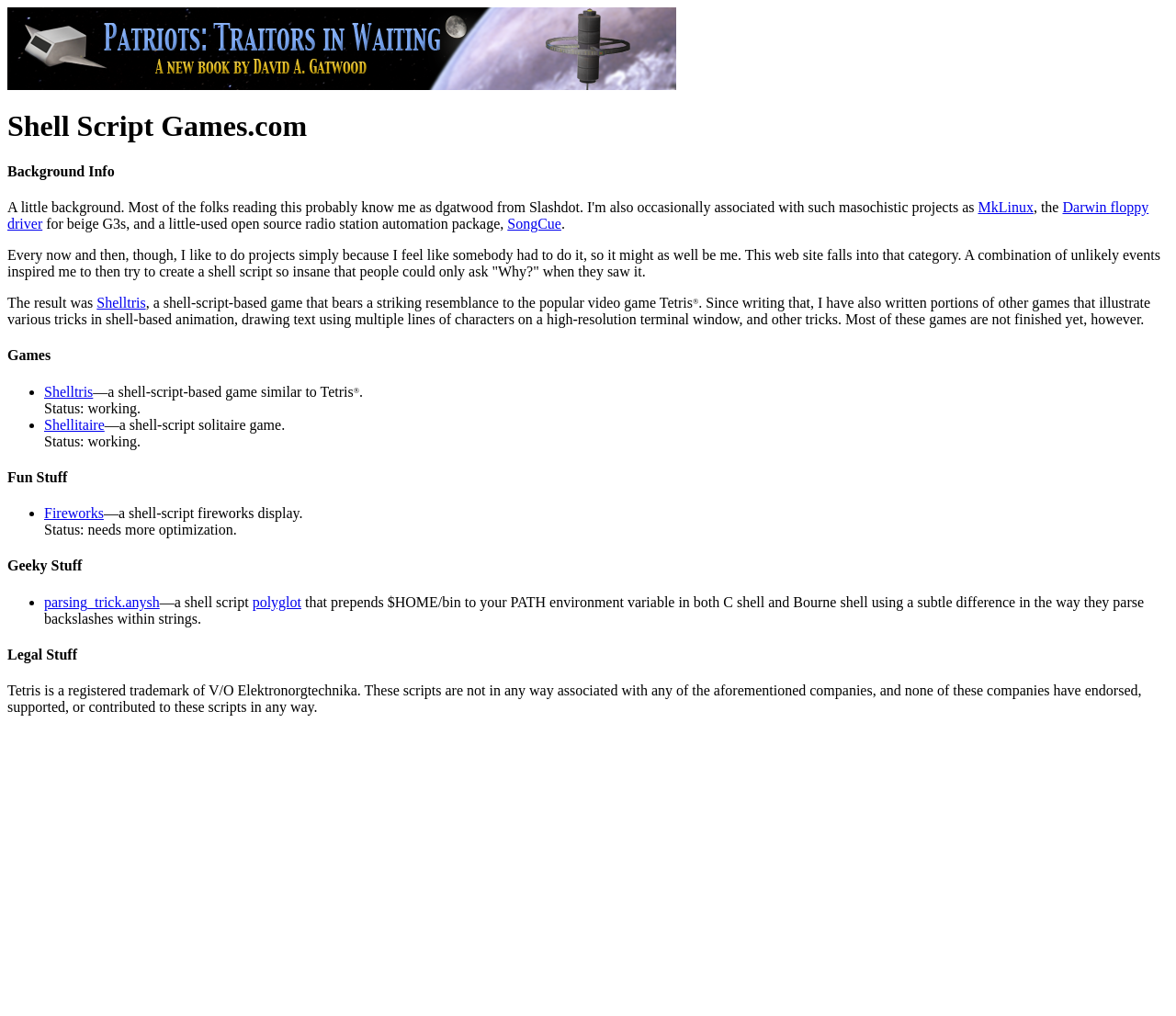Identify the bounding box coordinates for the UI element mentioned here: "Darwin floppy driver". Provide the coordinates as four float values between 0 and 1, i.e., [left, top, right, bottom].

[0.006, 0.196, 0.977, 0.228]